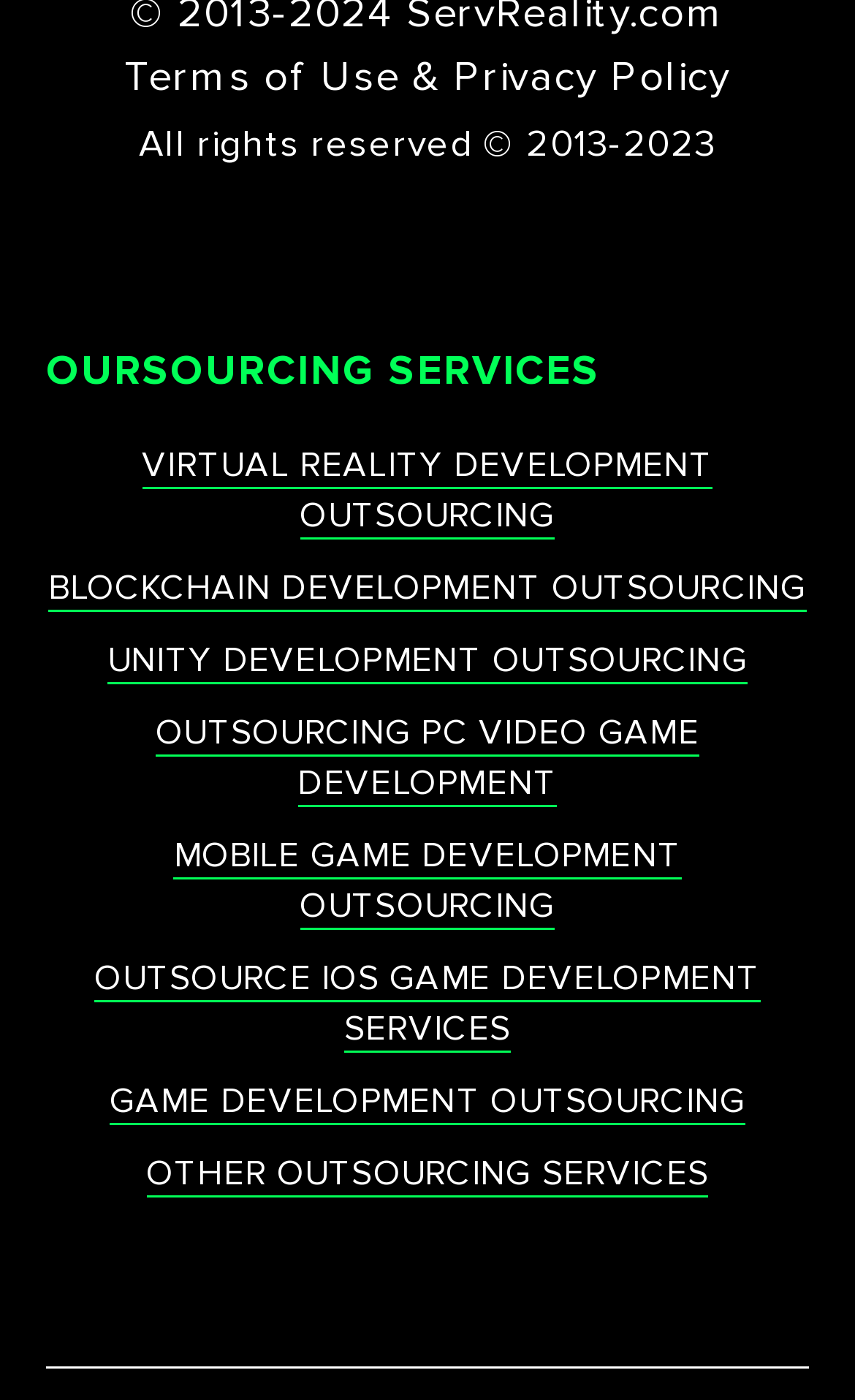Please identify the bounding box coordinates of where to click in order to follow the instruction: "Discover OUTSOURCING PC VIDEO GAME DEVELOPMENT".

[0.182, 0.507, 0.818, 0.576]